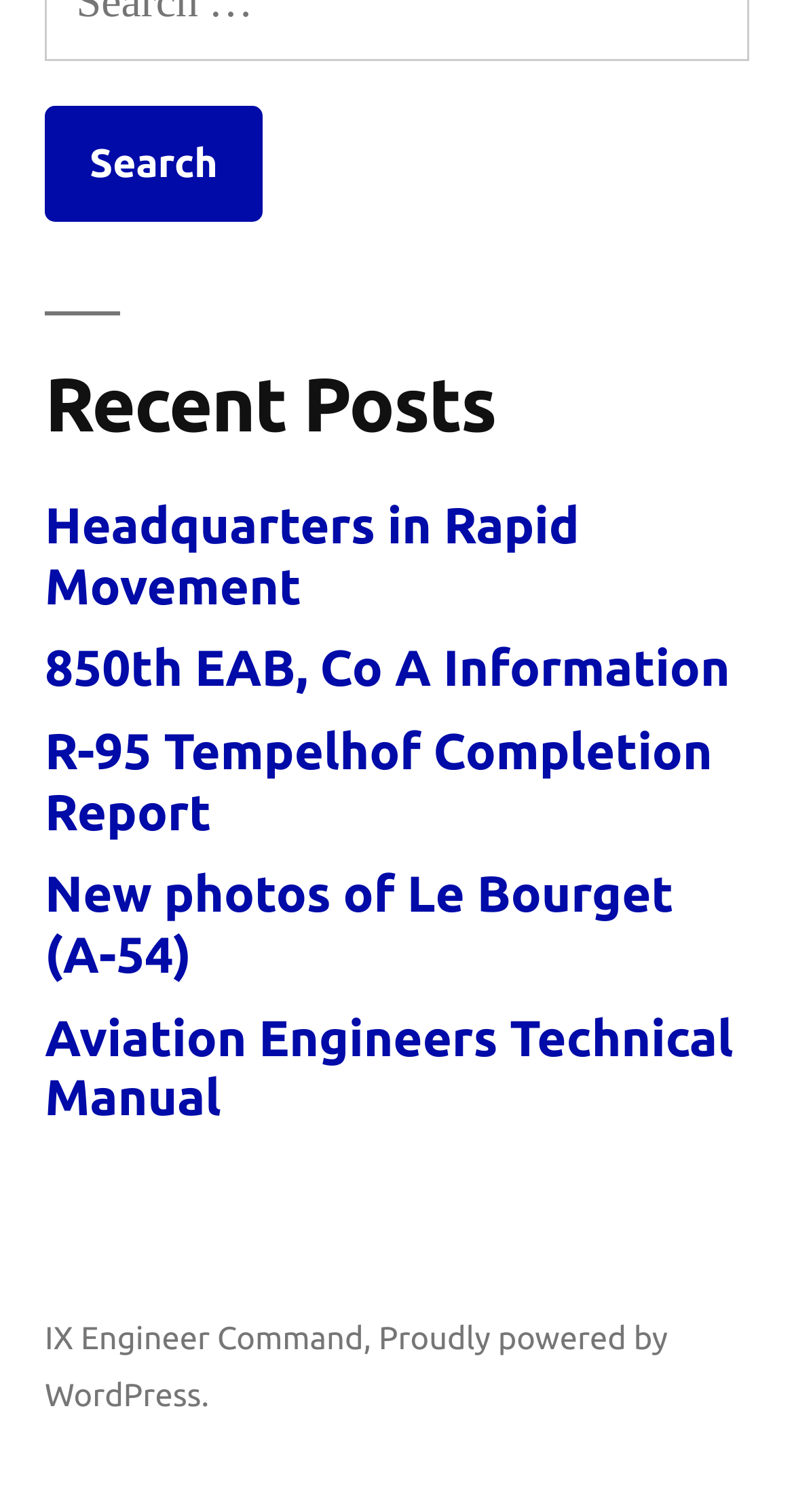Please find the bounding box coordinates of the clickable region needed to complete the following instruction: "View recent post 'Headquarters in Rapid Movement'". The bounding box coordinates must consist of four float numbers between 0 and 1, i.e., [left, top, right, bottom].

[0.056, 0.328, 0.73, 0.406]